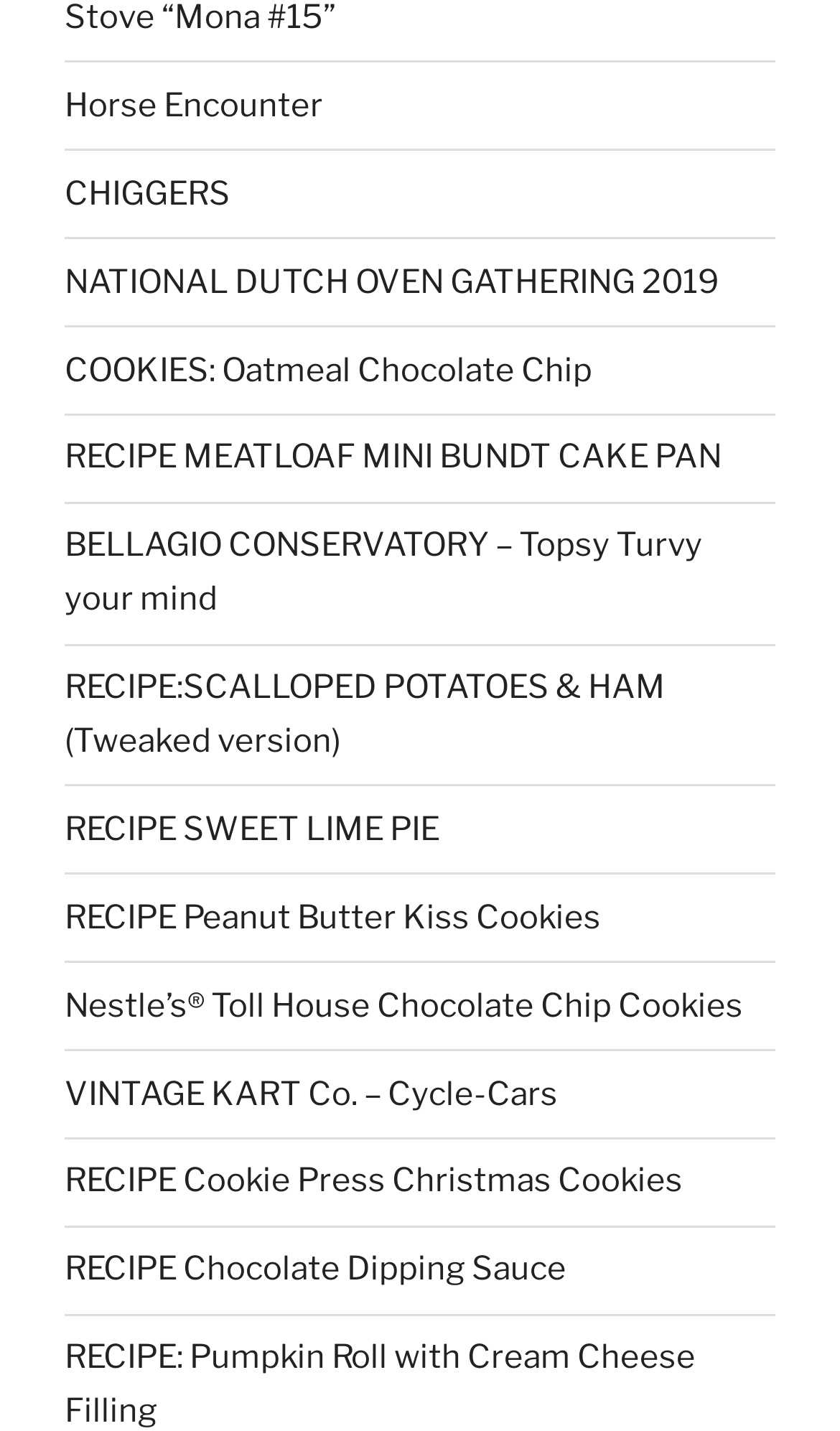Show the bounding box coordinates for the element that needs to be clicked to execute the following instruction: "read COOKIES: Oatmeal Chocolate Chip recipe". Provide the coordinates in the form of four float numbers between 0 and 1, i.e., [left, top, right, bottom].

[0.077, 0.245, 0.705, 0.272]